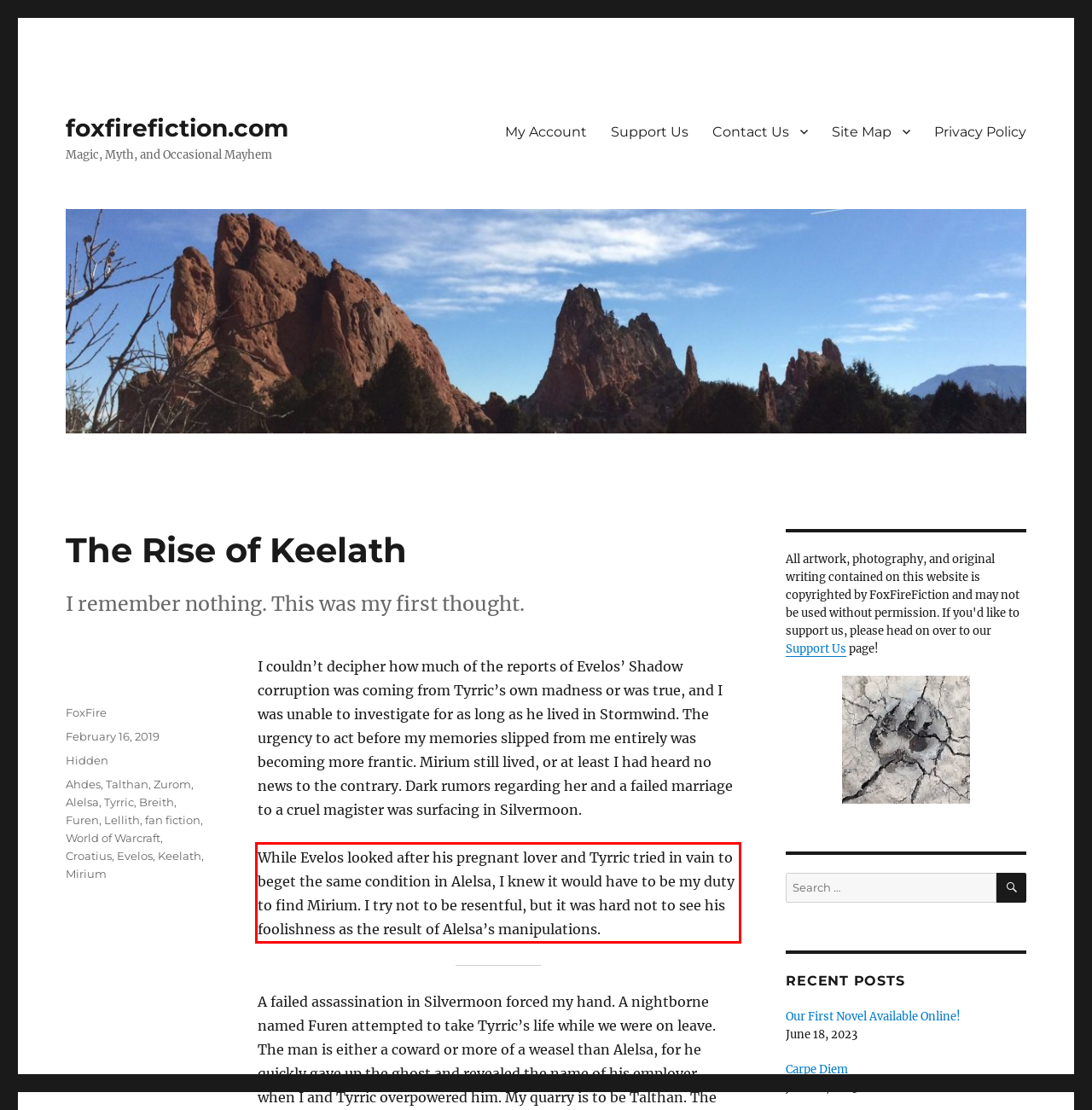Given a screenshot of a webpage with a red bounding box, please identify and retrieve the text inside the red rectangle.

While Evelos looked after his pregnant lover and Tyrric tried in vain to beget the same condition in Alelsa, I knew it would have to be my duty to find Mirium. I try not to be resentful, but it was hard not to see his foolishness as the result of Alelsa’s manipulations.